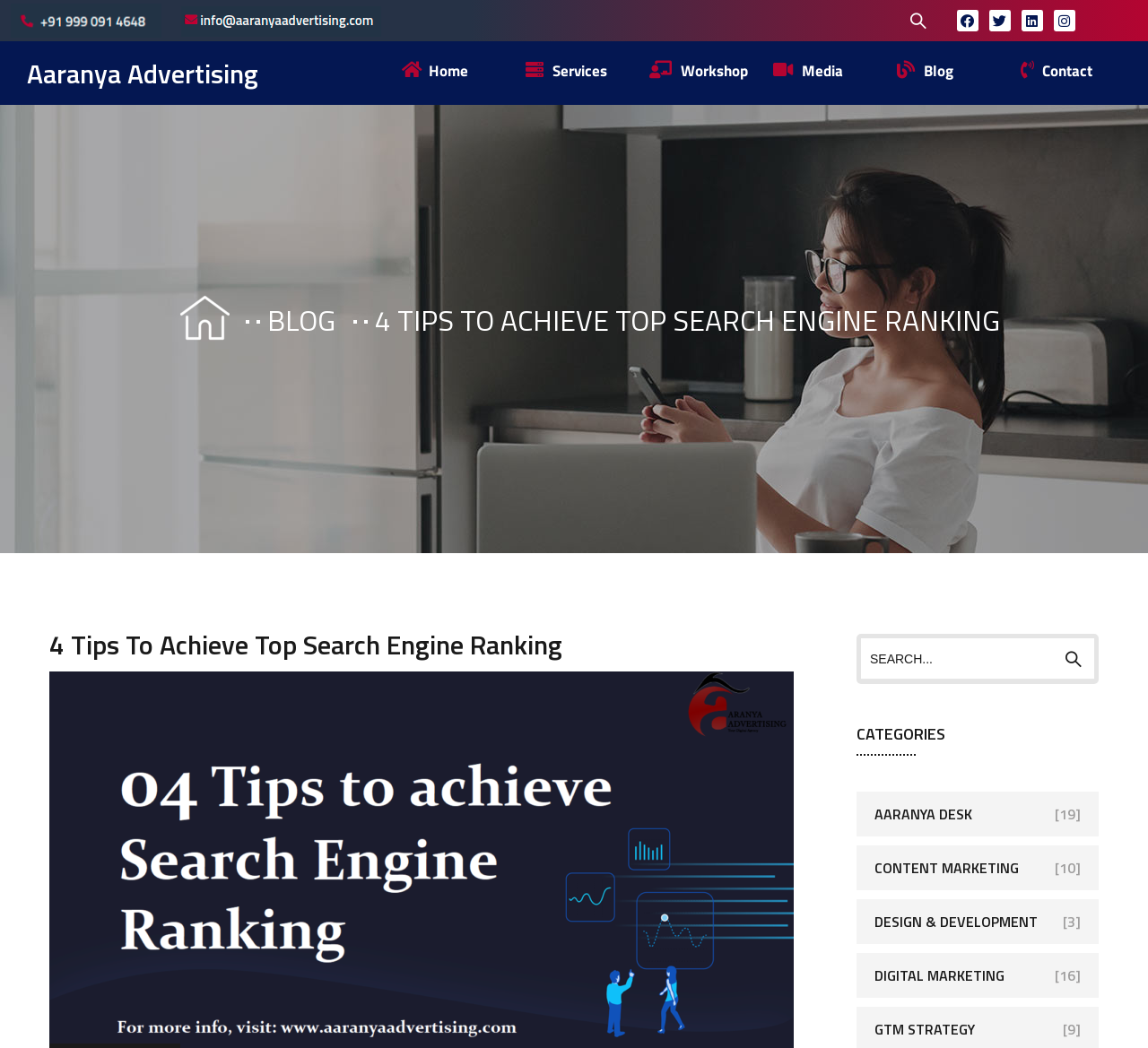Please identify the bounding box coordinates of the clickable area that will allow you to execute the instruction: "Click on Home".

[0.373, 0.05, 0.458, 0.086]